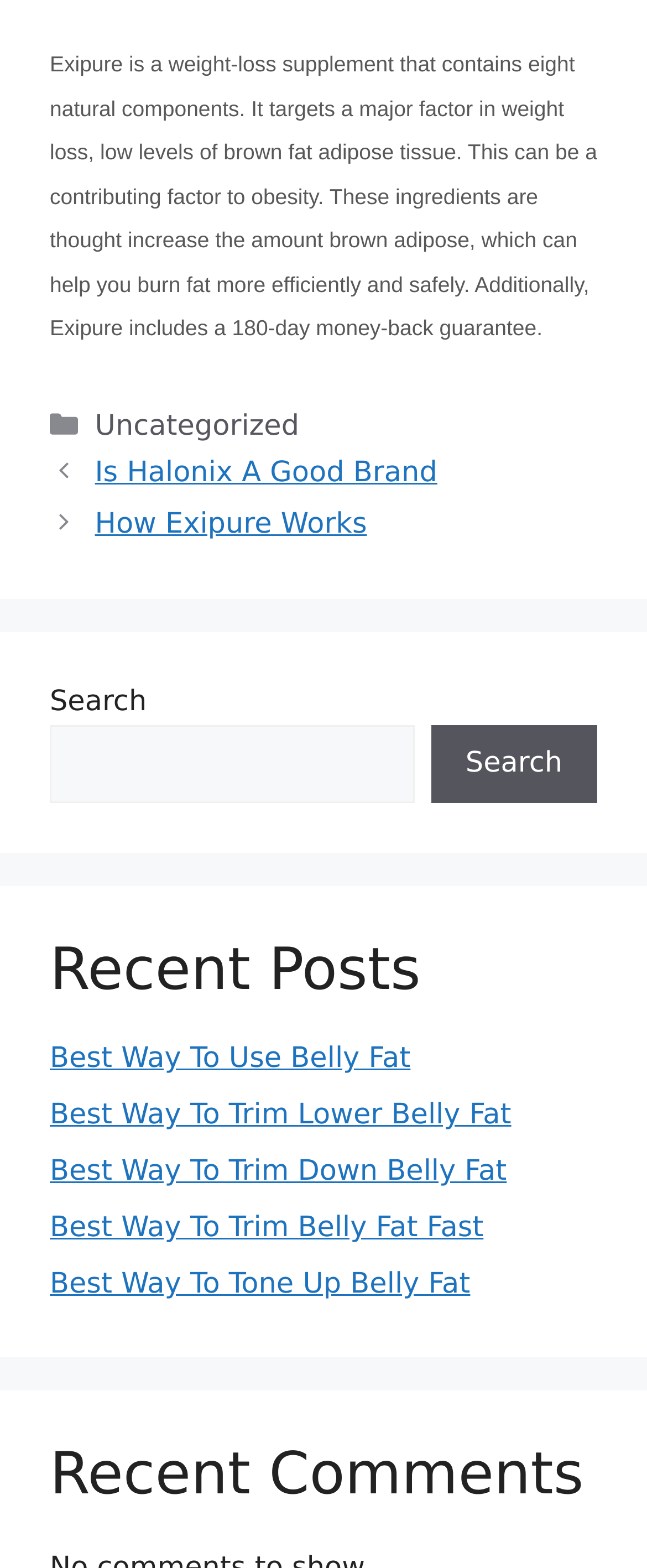Given the element description parent_node: Search name="s", identify the bounding box coordinates for the UI element on the webpage screenshot. The format should be (top-left x, top-left y, bottom-right x, bottom-right y), with values between 0 and 1.

[0.077, 0.462, 0.64, 0.513]